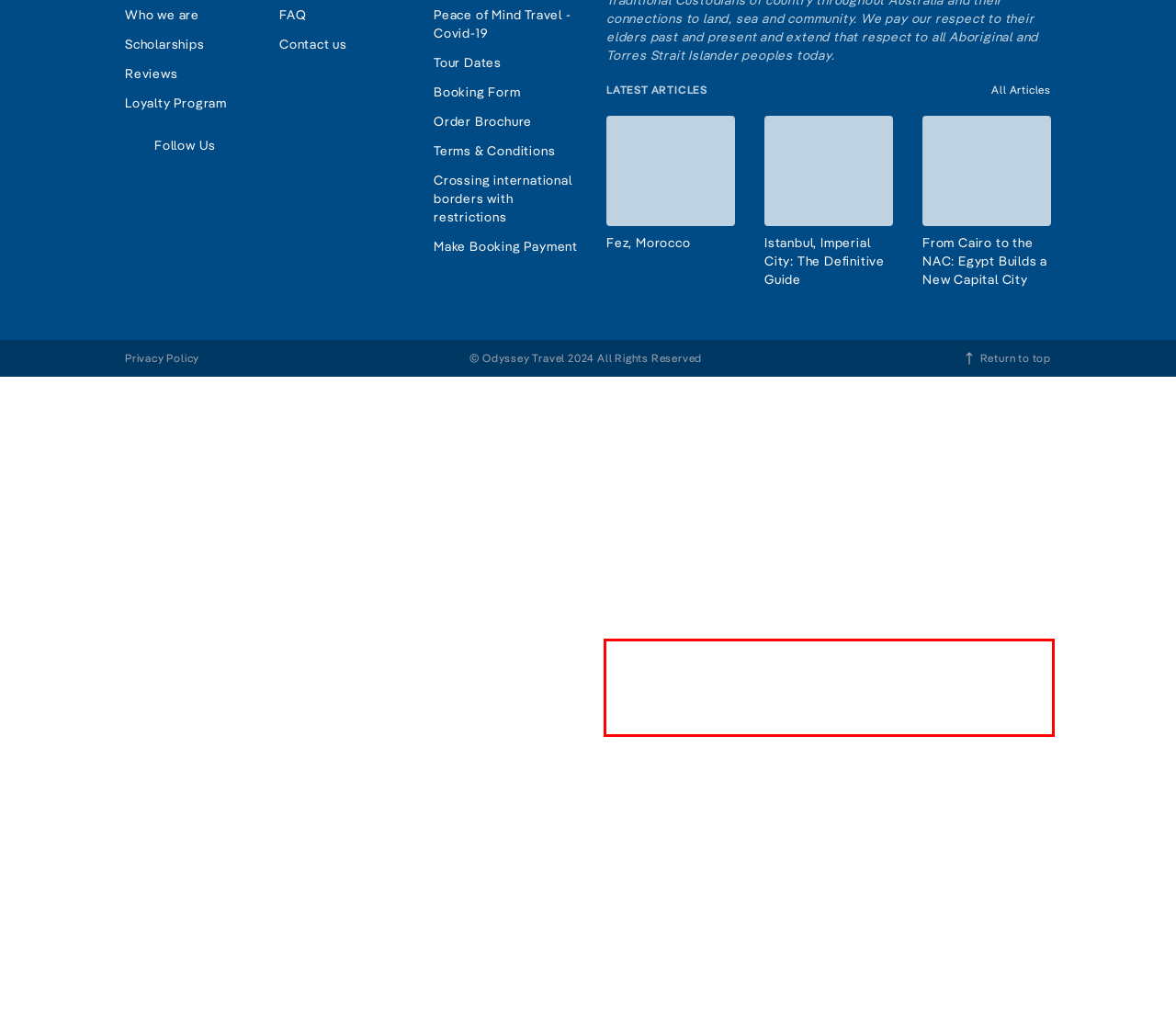Observe the screenshot of the webpage, locate the red bounding box, and extract the text content within it.

In the spirit of reconciliation Odyssey Traveller acknowledges the Traditional Custodians of country throughout Australia and their connections to land, sea and community. We pay our respect to their elders past and present and extend that respect to all Aboriginal and Torres Strait Islander peoples today.